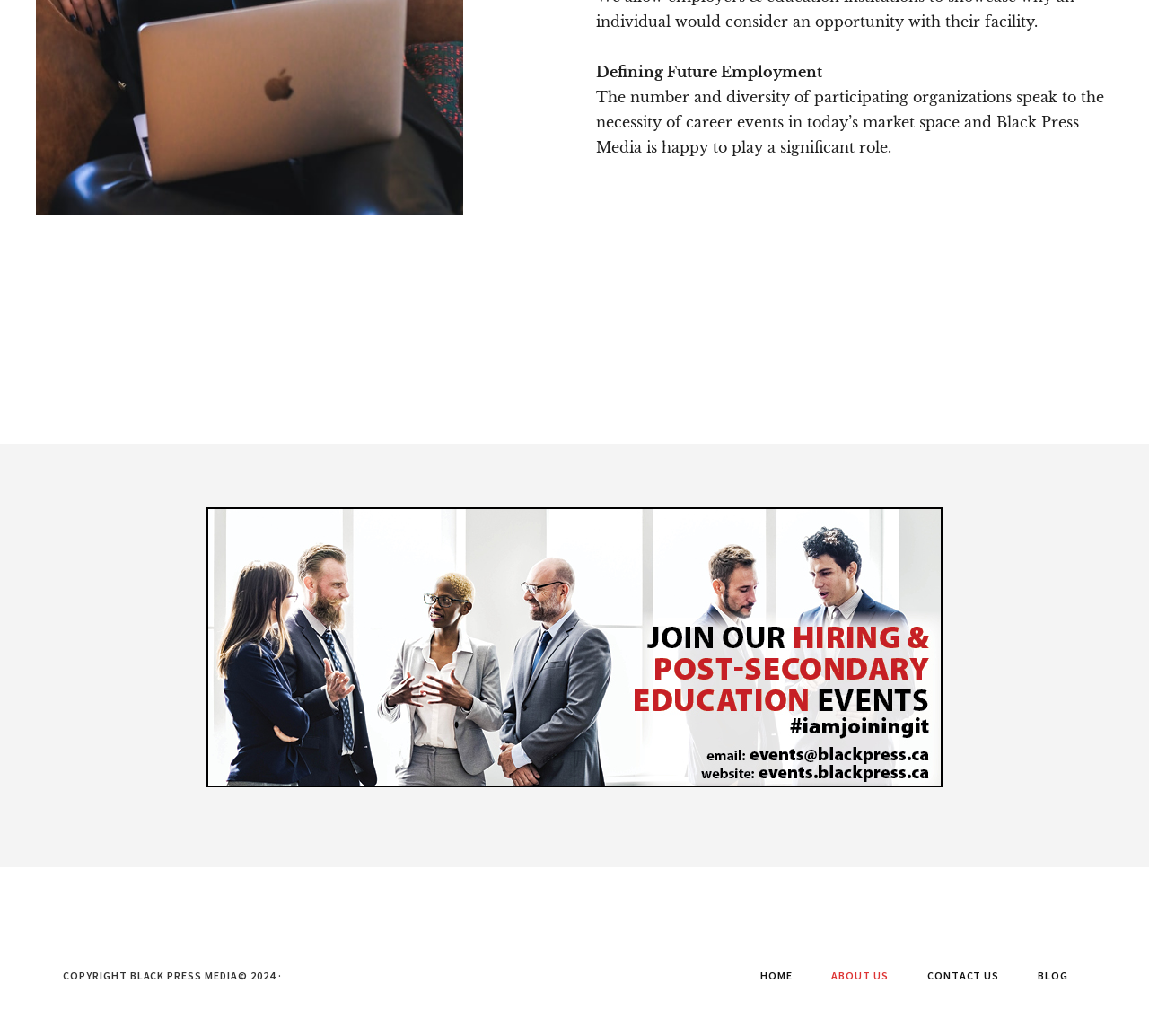Please find the bounding box for the following UI element description. Provide the coordinates in (top-left x, top-left y, bottom-right x, bottom-right y) format, with values between 0 and 1: Home

[0.646, 0.933, 0.706, 0.951]